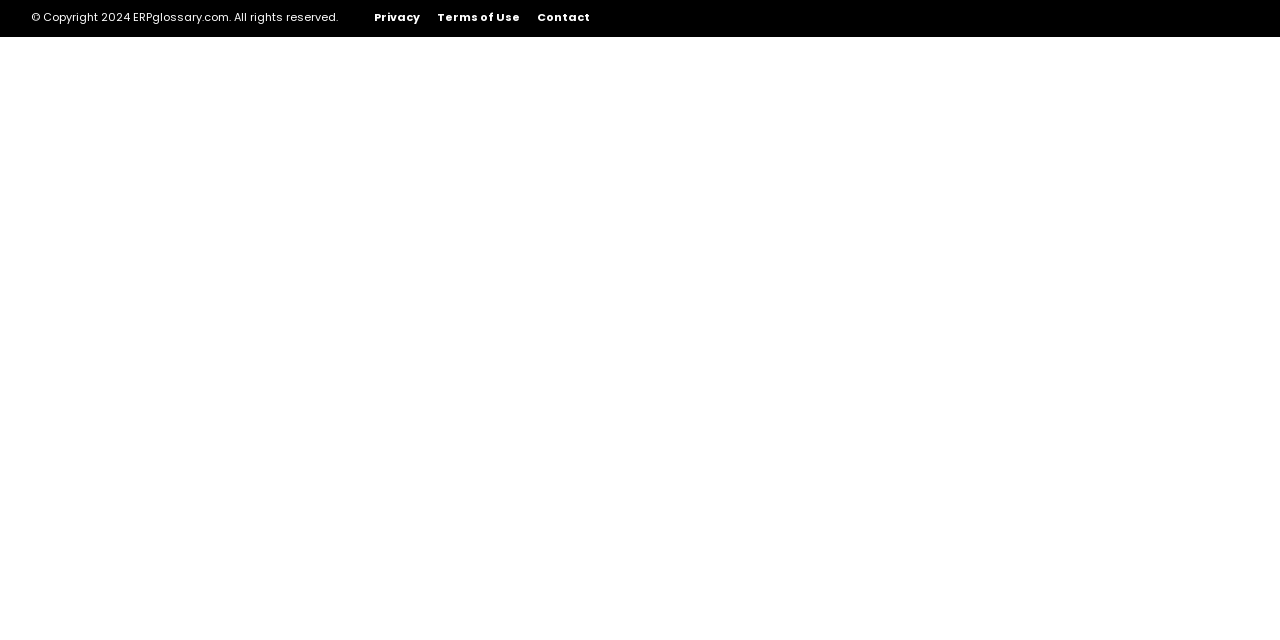Identify the bounding box of the UI element described as follows: "Privacy". Provide the coordinates as four float numbers in the range of 0 to 1 [left, top, right, bottom].

[0.292, 0.014, 0.328, 0.039]